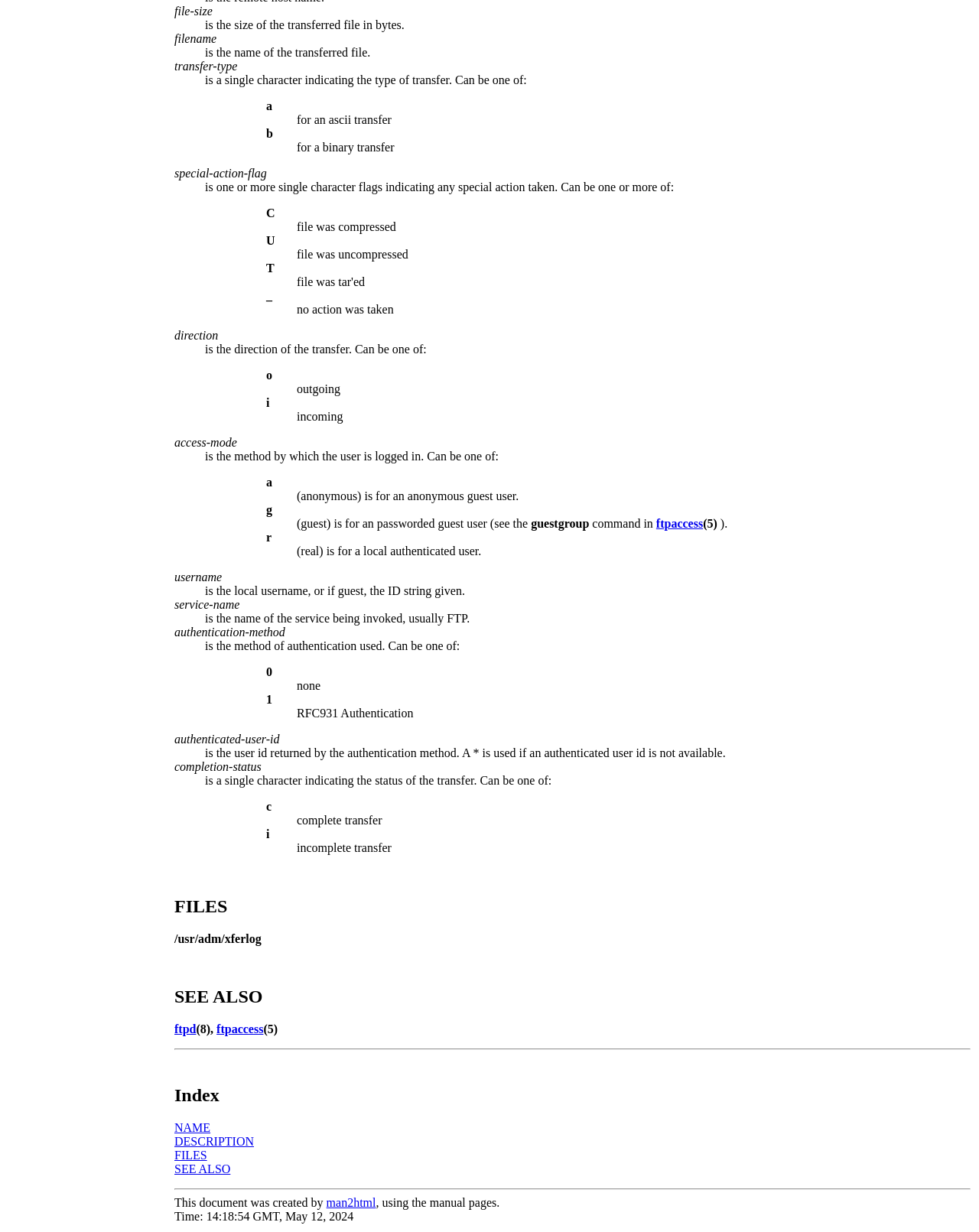Identify the bounding box for the UI element specified in this description: "SEE ALSO". The coordinates must be four float numbers between 0 and 1, formatted as [left, top, right, bottom].

[0.178, 0.944, 0.235, 0.954]